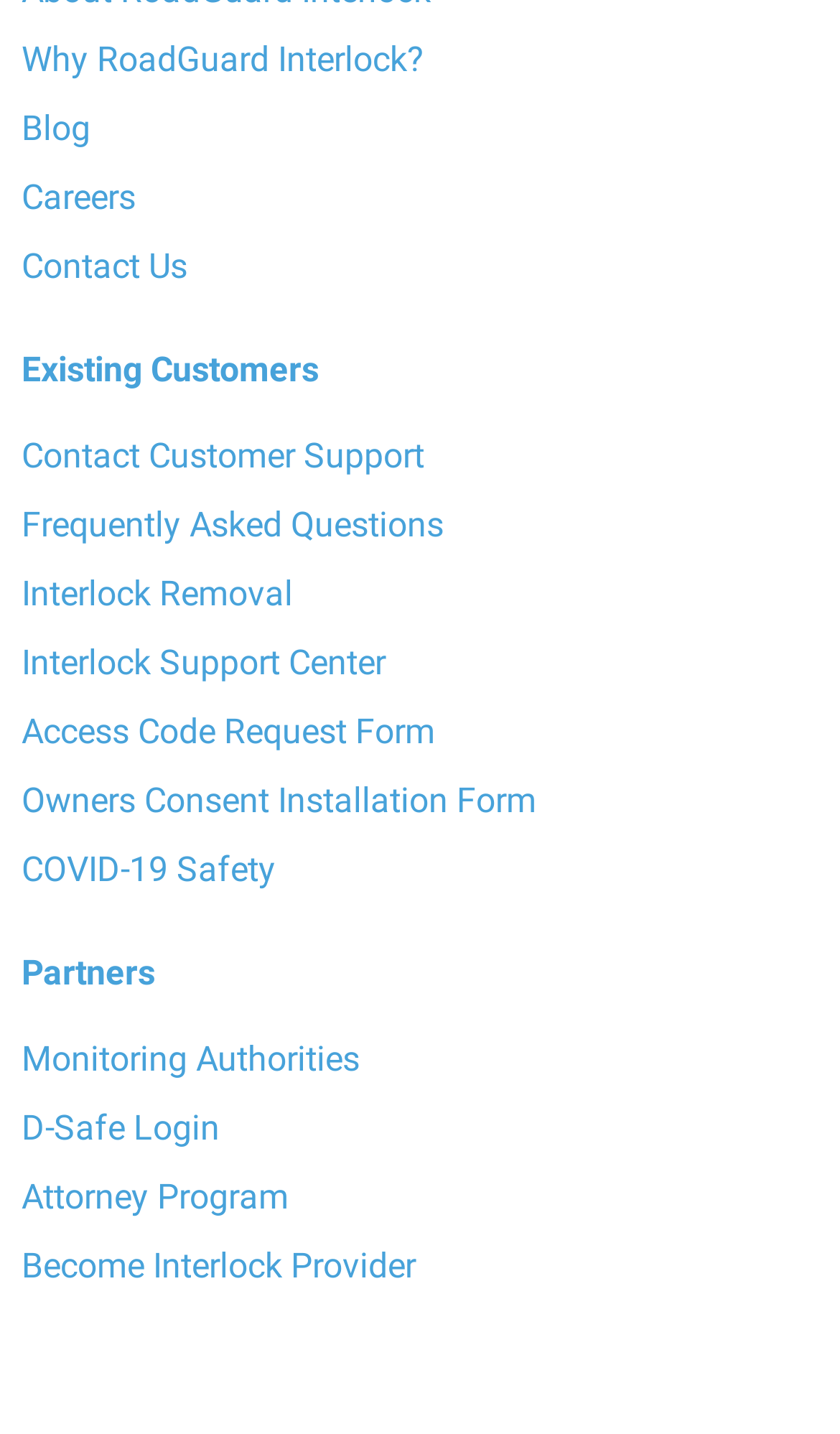Given the webpage screenshot, identify the bounding box of the UI element that matches this description: "Careers".

[0.026, 0.114, 0.974, 0.162]